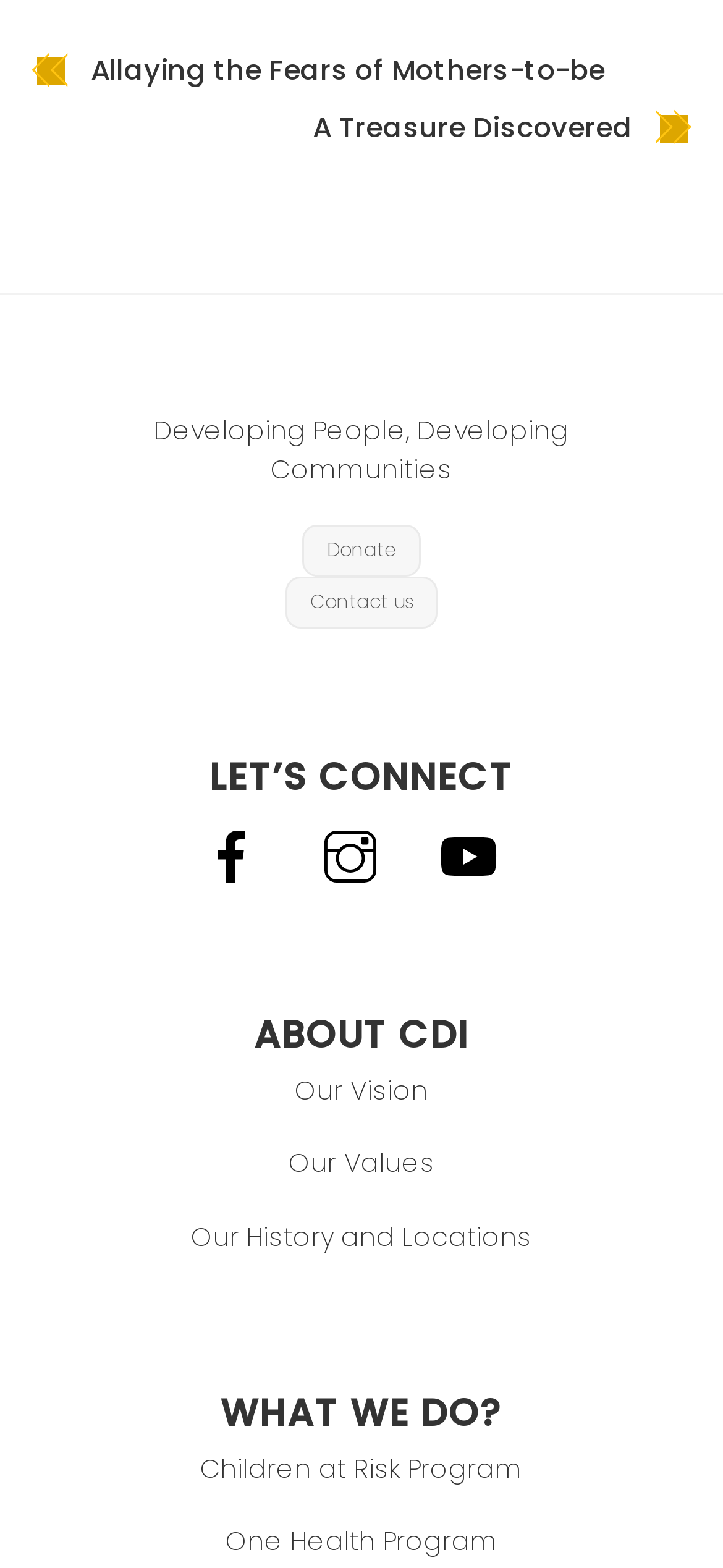What is the first link on the webpage?
Offer a detailed and exhaustive answer to the question.

I looked at the top of the webpage and found that the first link is 'Allaying the Fears of Mothers-to-be'.